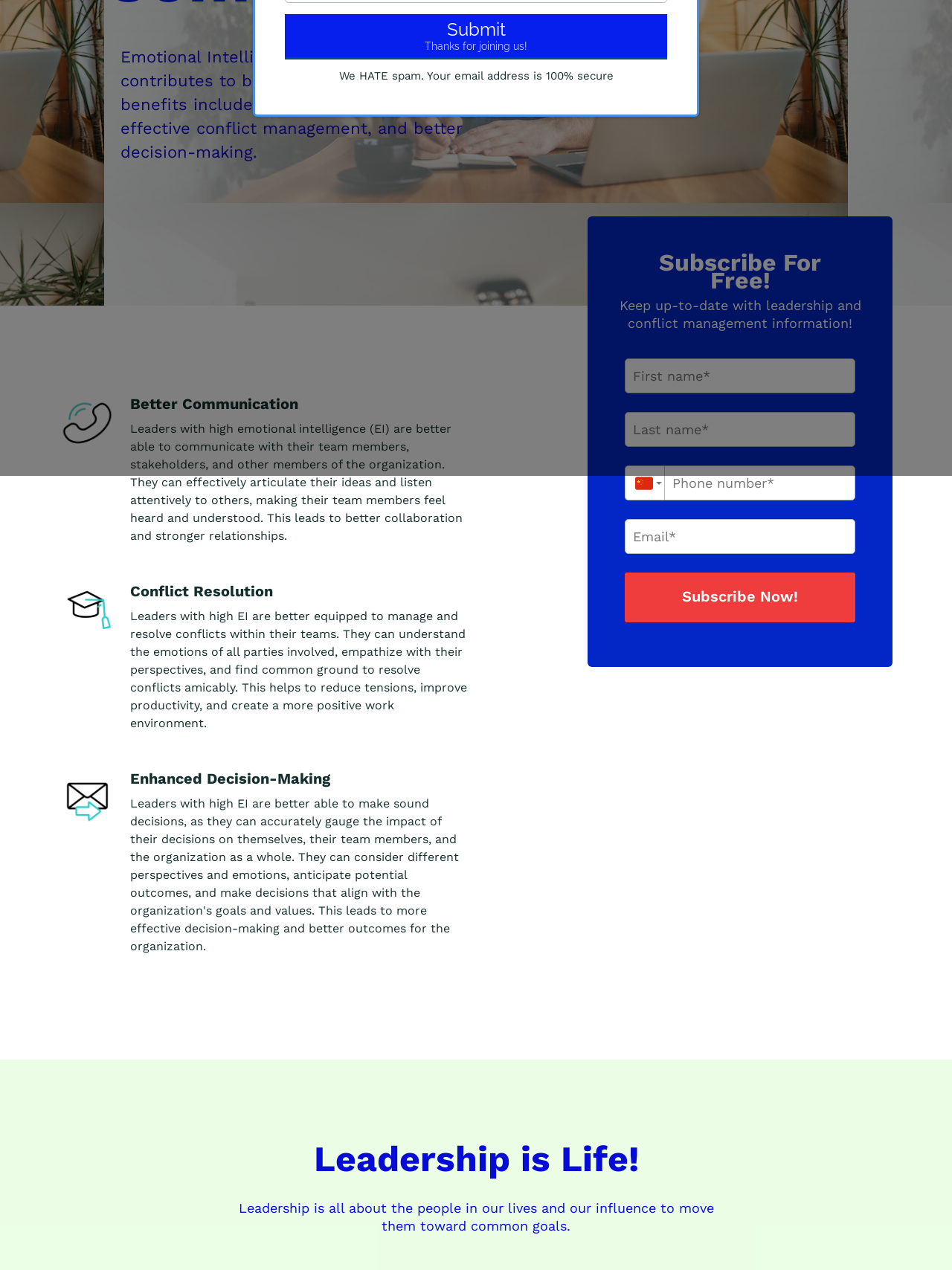Calculate the bounding box coordinates for the UI element based on the following description: "aria-label="Country selector" title="China"". Ensure the coordinates are four float numbers between 0 and 1, i.e., [left, top, right, bottom].

[0.657, 0.367, 0.698, 0.393]